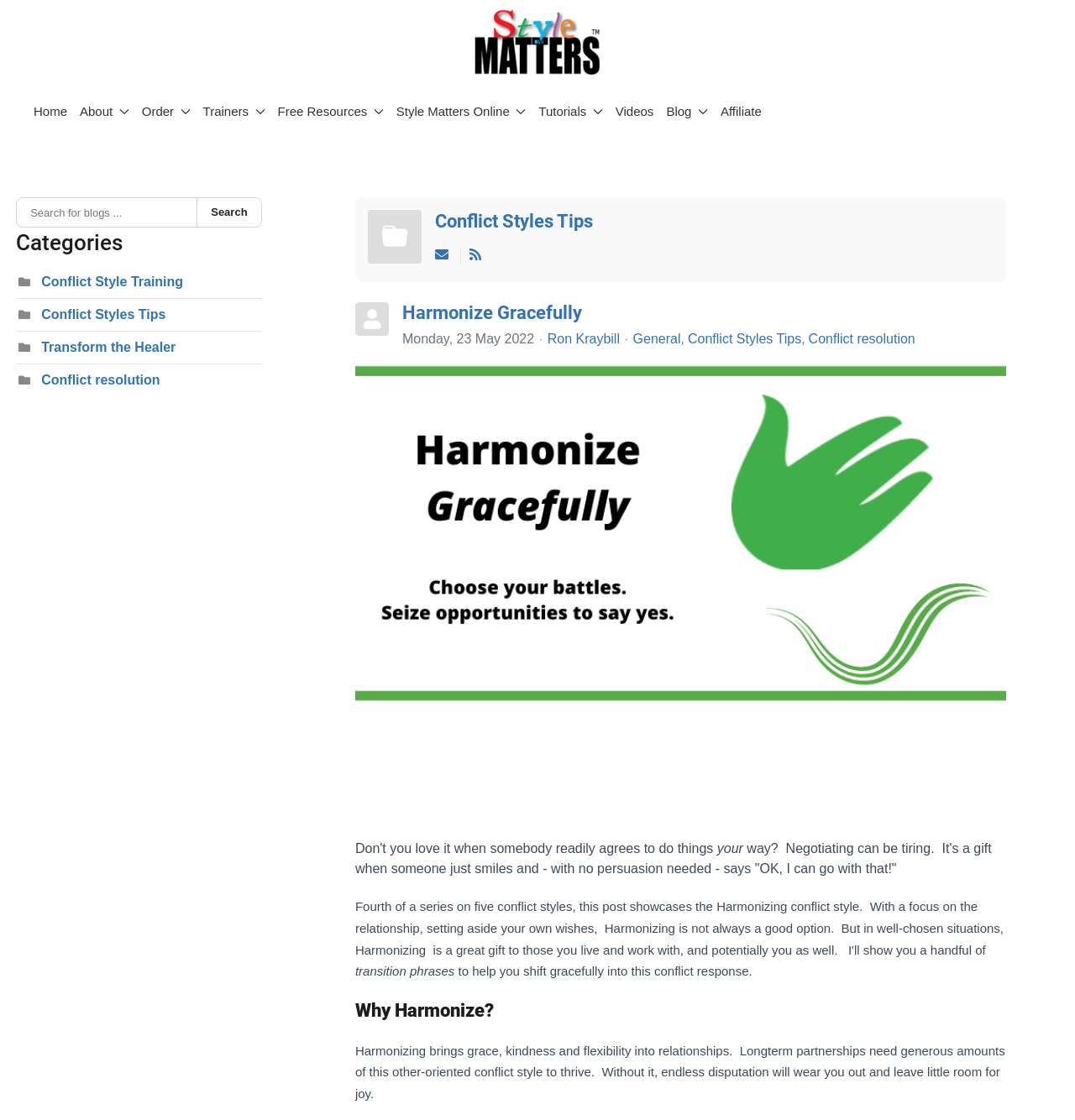Find and indicate the bounding box coordinates of the region you should select to follow the given instruction: "Click on the 'About' button".

[0.074, 0.075, 0.12, 0.124]